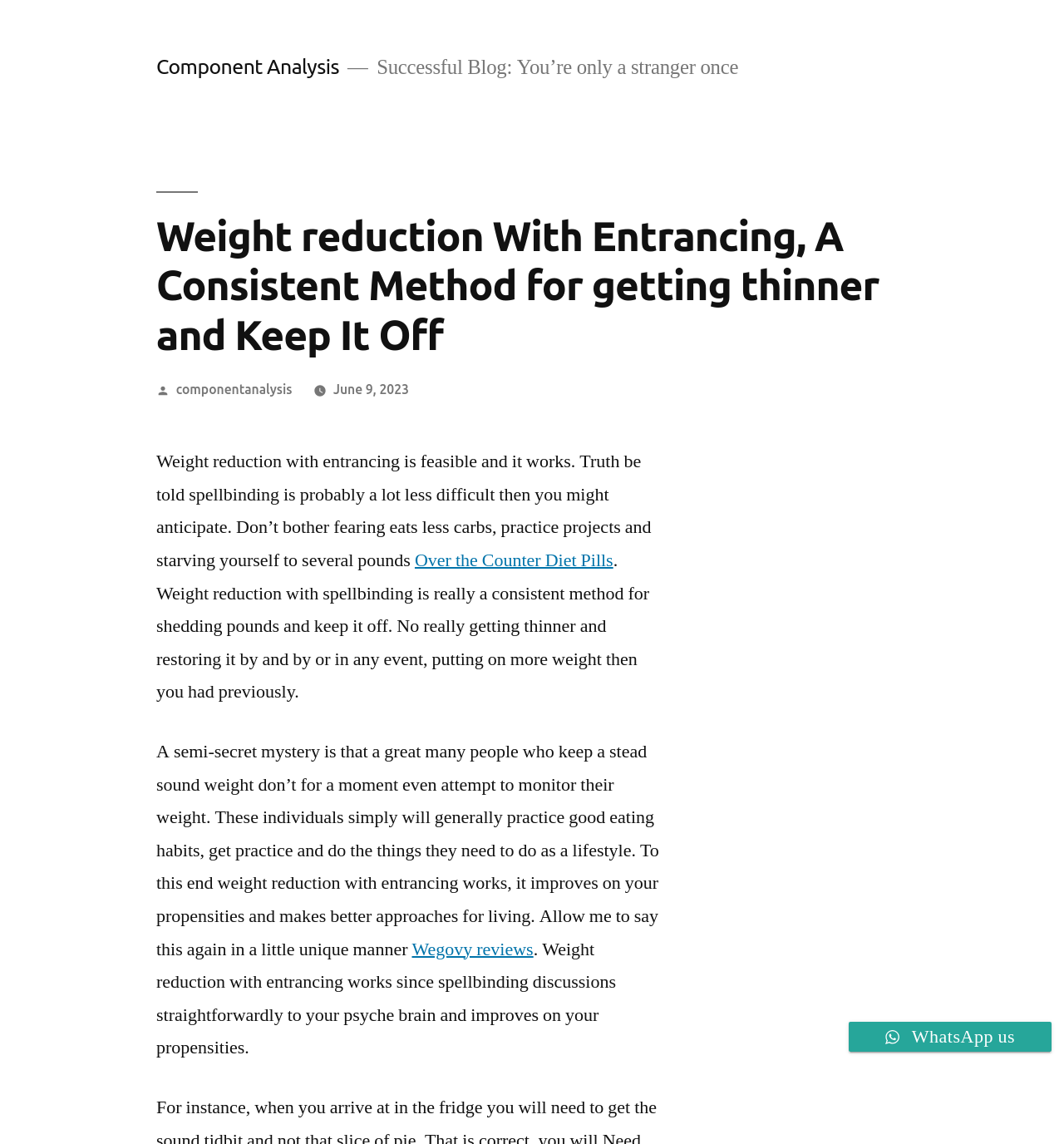What is the topic of the blog post?
Please provide a single word or phrase as the answer based on the screenshot.

Weight reduction with entrancing